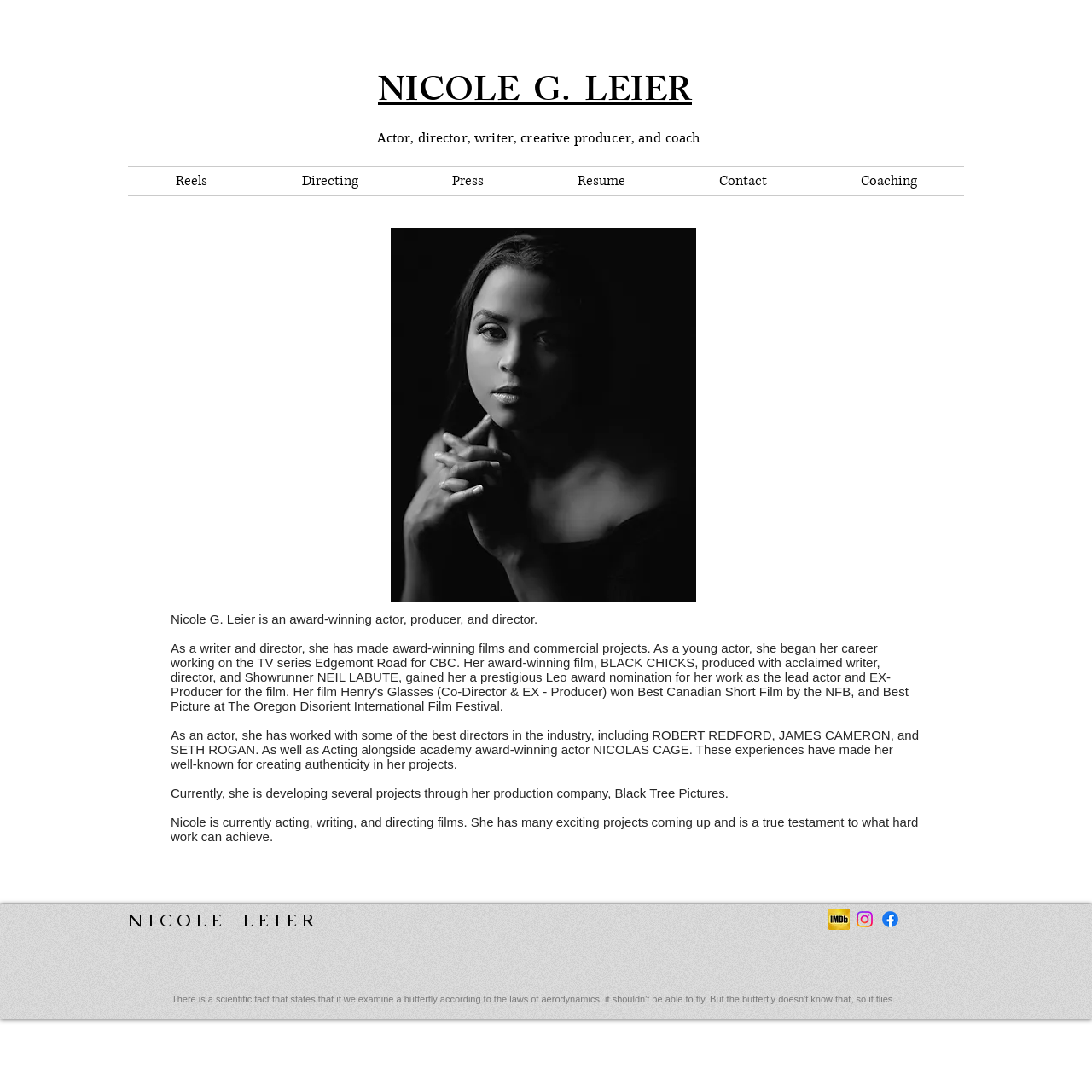Locate the bounding box of the UI element described in the following text: "NICOLE G. LEIER".

[0.346, 0.063, 0.634, 0.098]